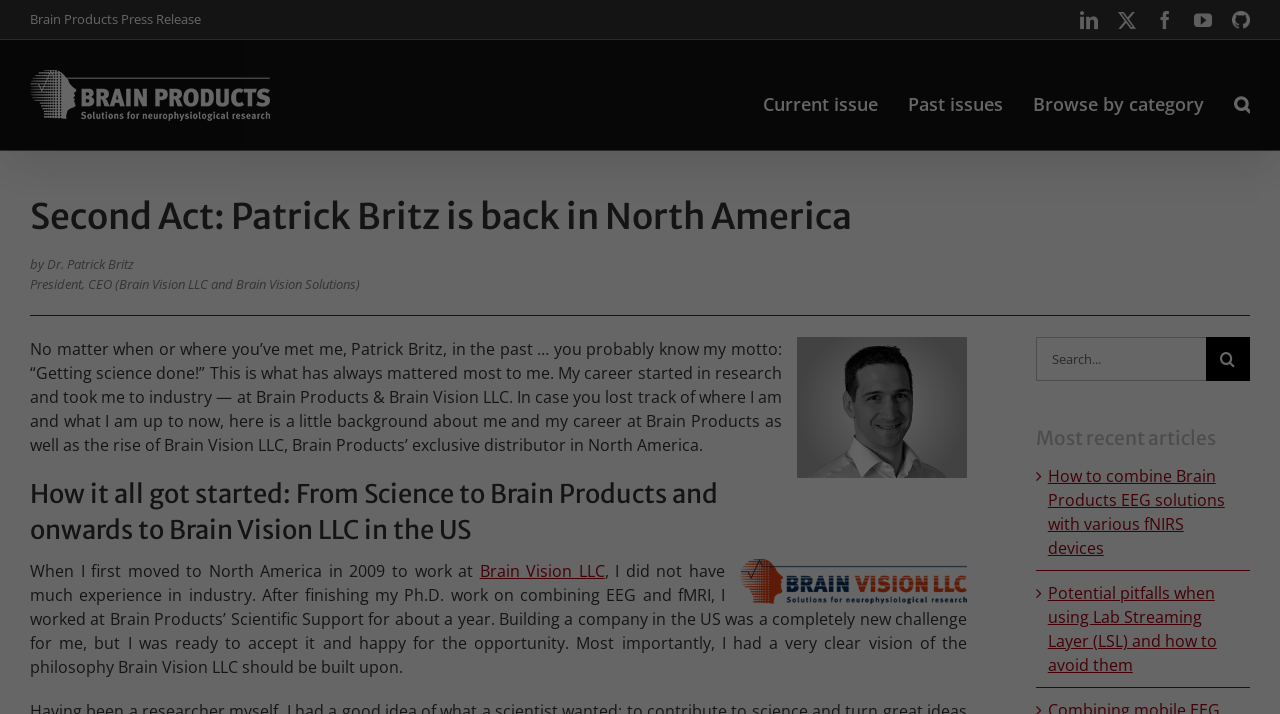What is the company where Patrick Britz worked?
Provide a detailed answer to the question, using the image to inform your response.

I found the answer by analyzing the text content of the webpage, specifically the sentence 'My career started in research and took me to industry — at Brain Products & Brain Vision LLC.' which mentions Brain Products as the company where Patrick Britz worked.